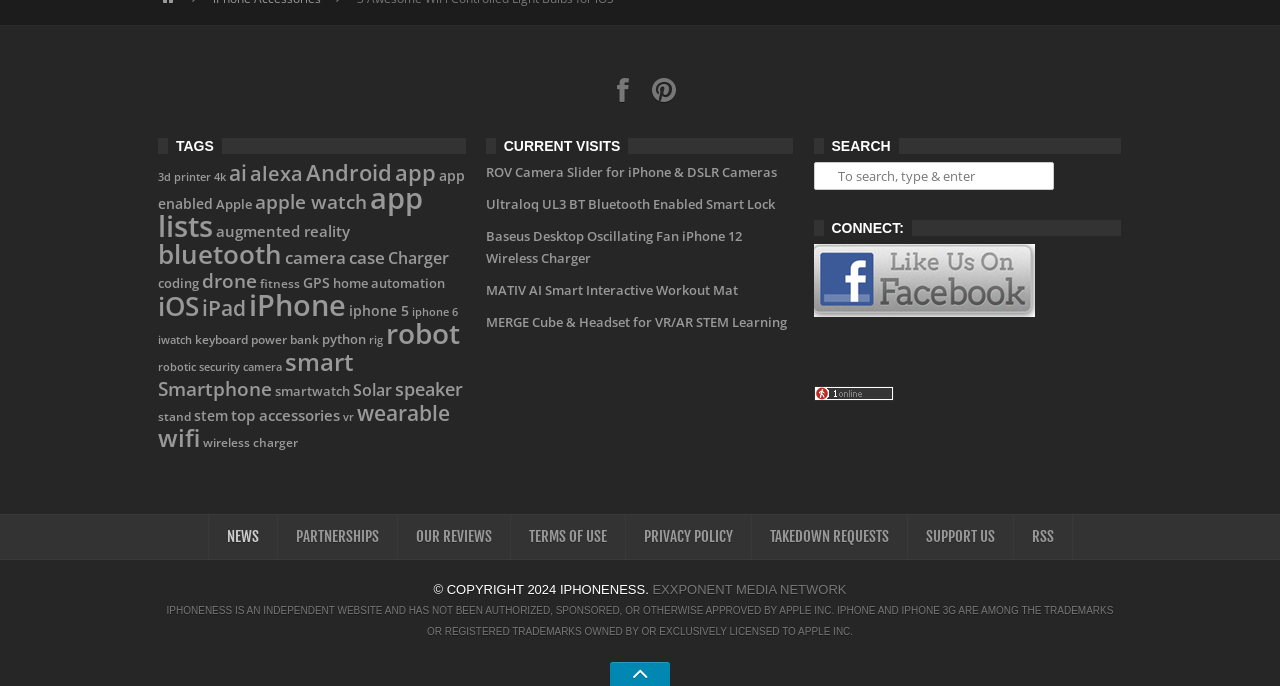Please pinpoint the bounding box coordinates for the region I should click to adhere to this instruction: "Check PRIVACY POLICY".

[0.489, 0.283, 0.586, 0.347]